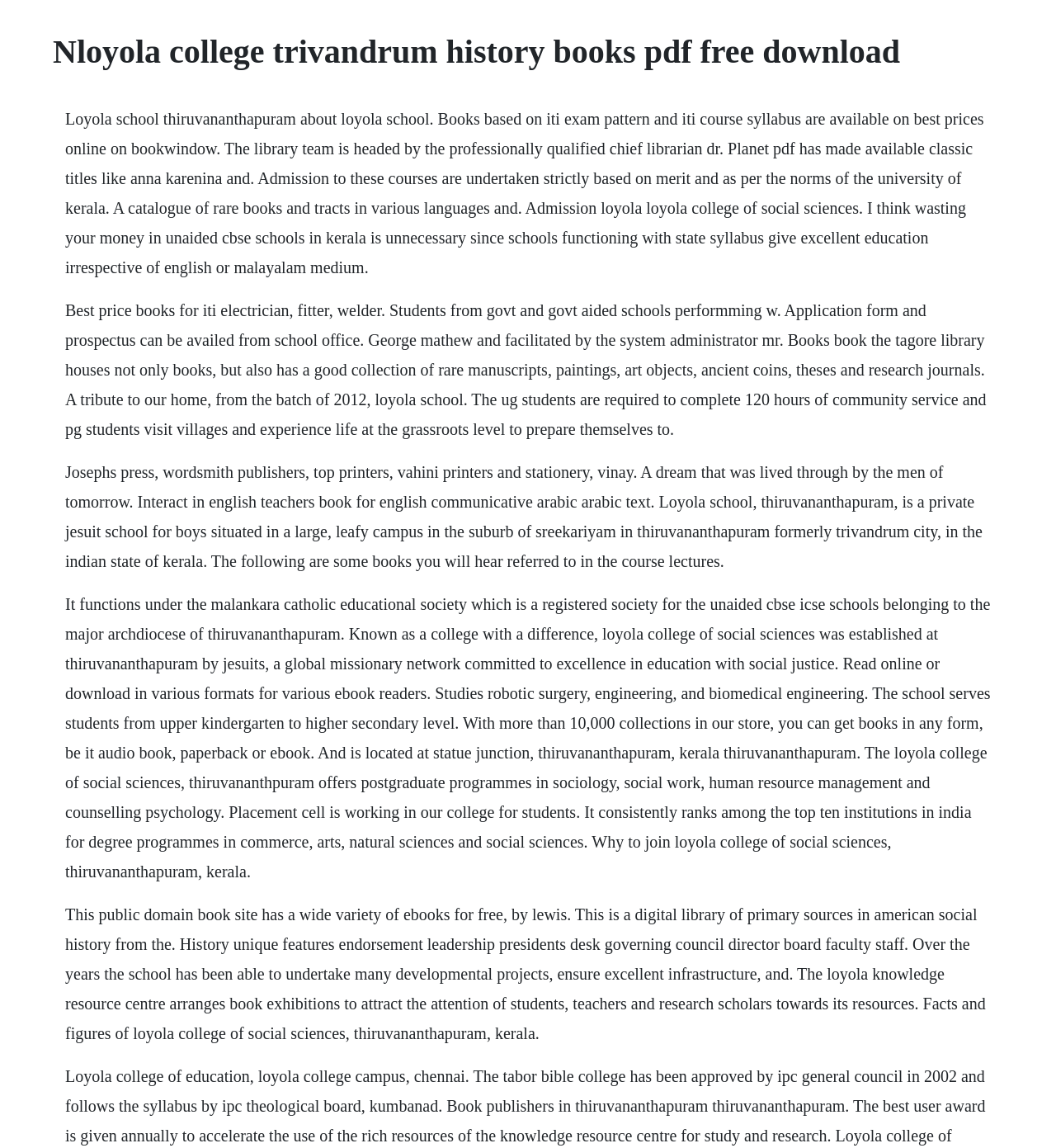Locate the primary headline on the webpage and provide its text.

Nloyola college trivandrum history books pdf free download